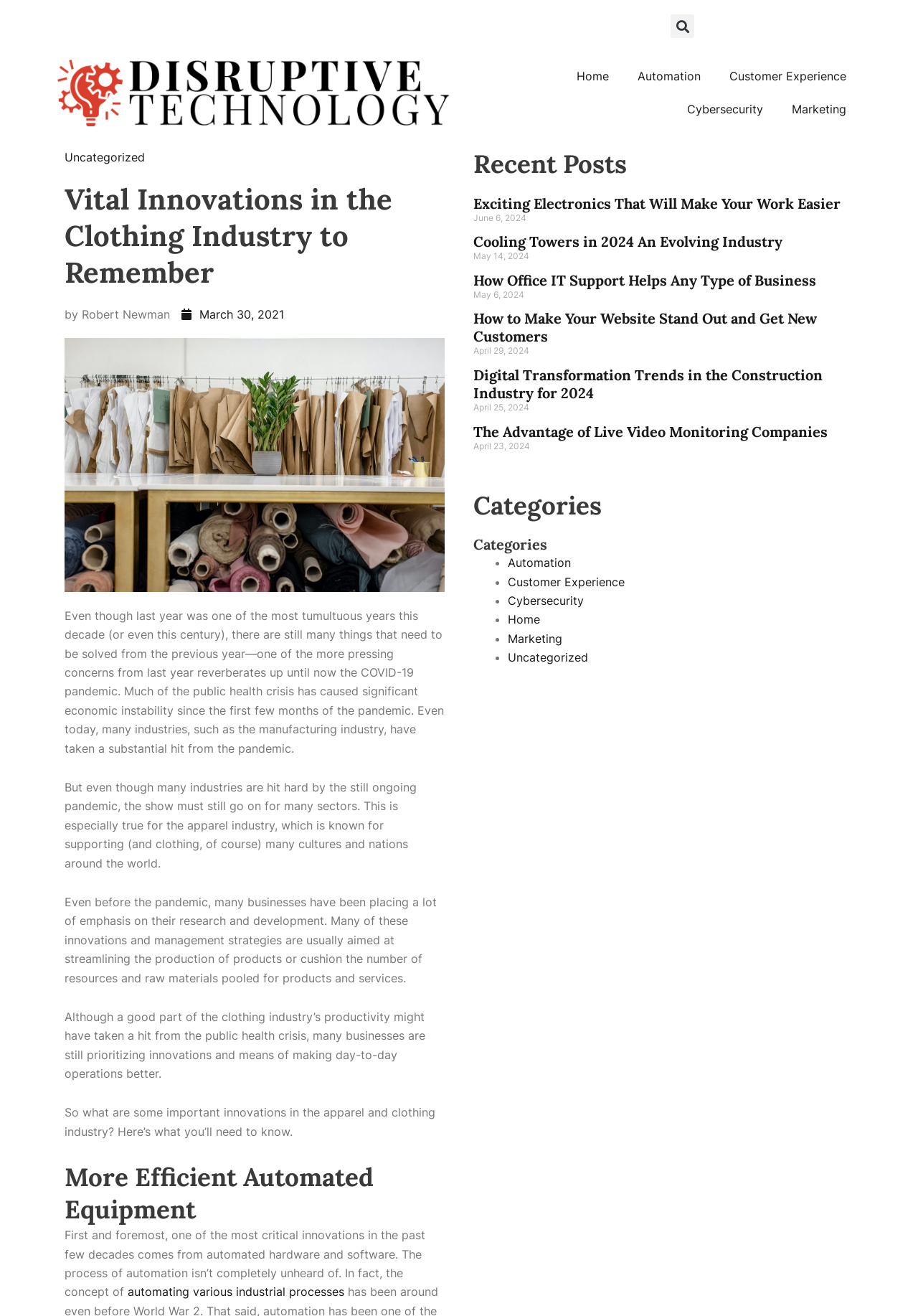Provide the bounding box coordinates of the section that needs to be clicked to accomplish the following instruction: "Click on Contact."

None